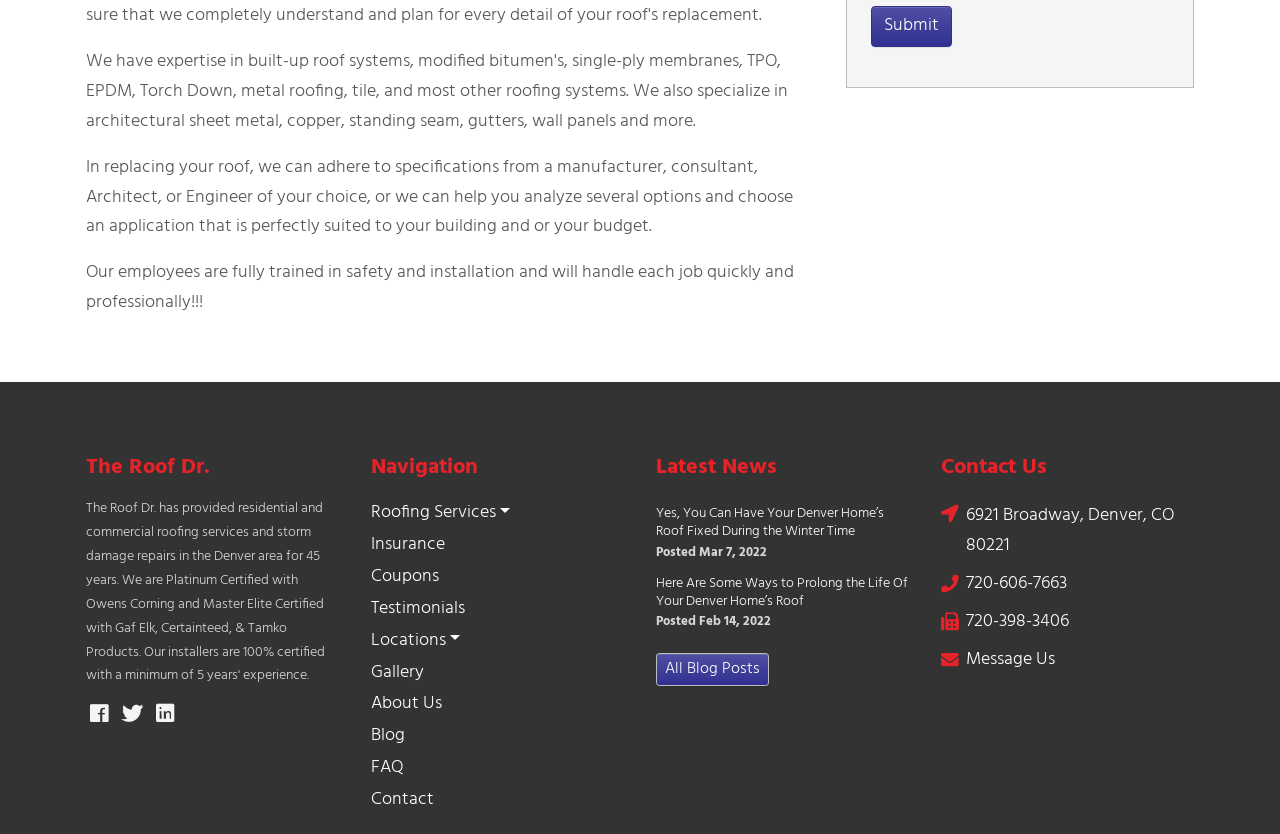Locate the UI element that matches the description Roofing Services in the webpage screenshot. Return the bounding box coordinates in the format (top-left x, top-left y, bottom-right x, bottom-right y), with values ranging from 0 to 1.

[0.29, 0.596, 0.488, 0.634]